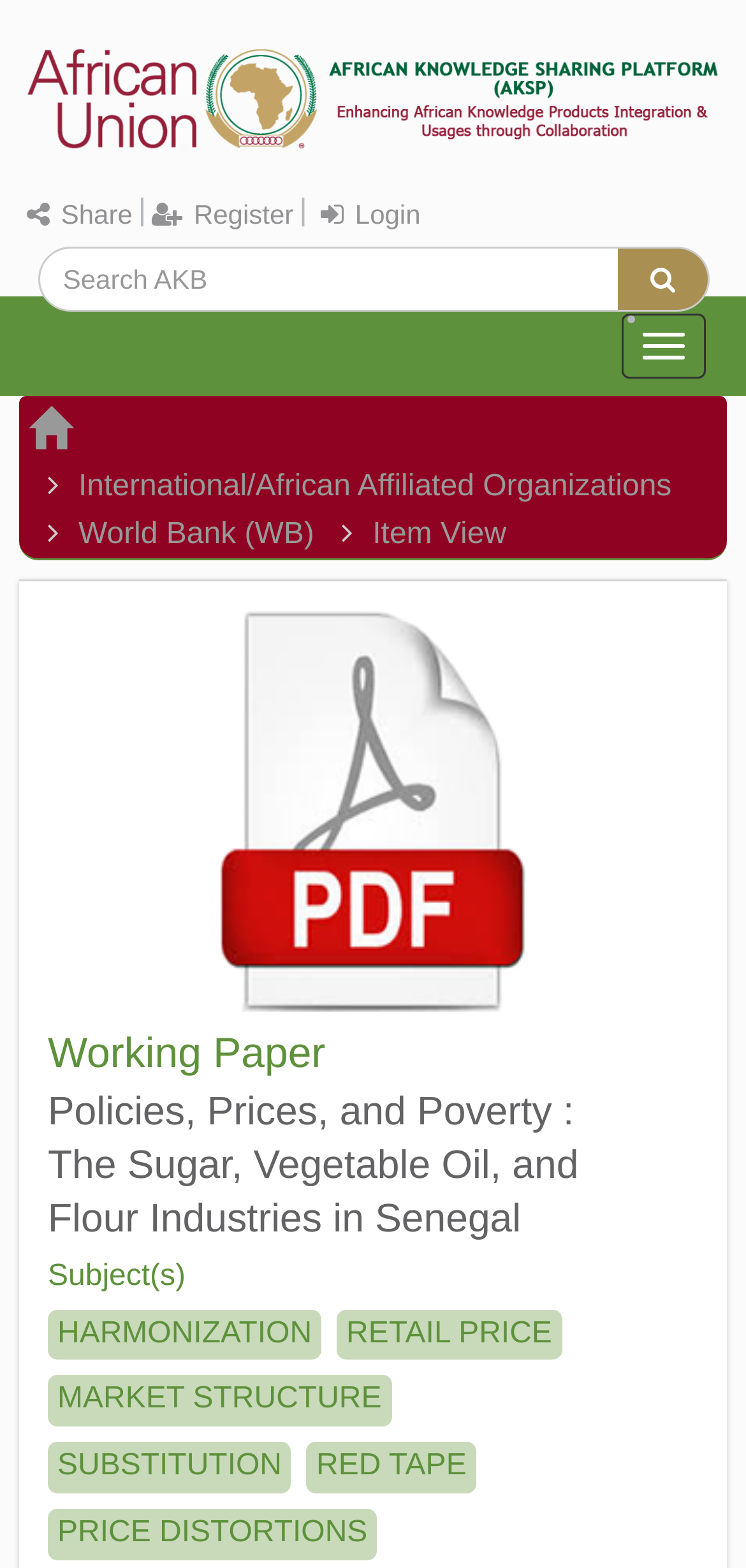Answer this question in one word or a short phrase: What is the topic of the working paper?

Policies, Prices, and Poverty